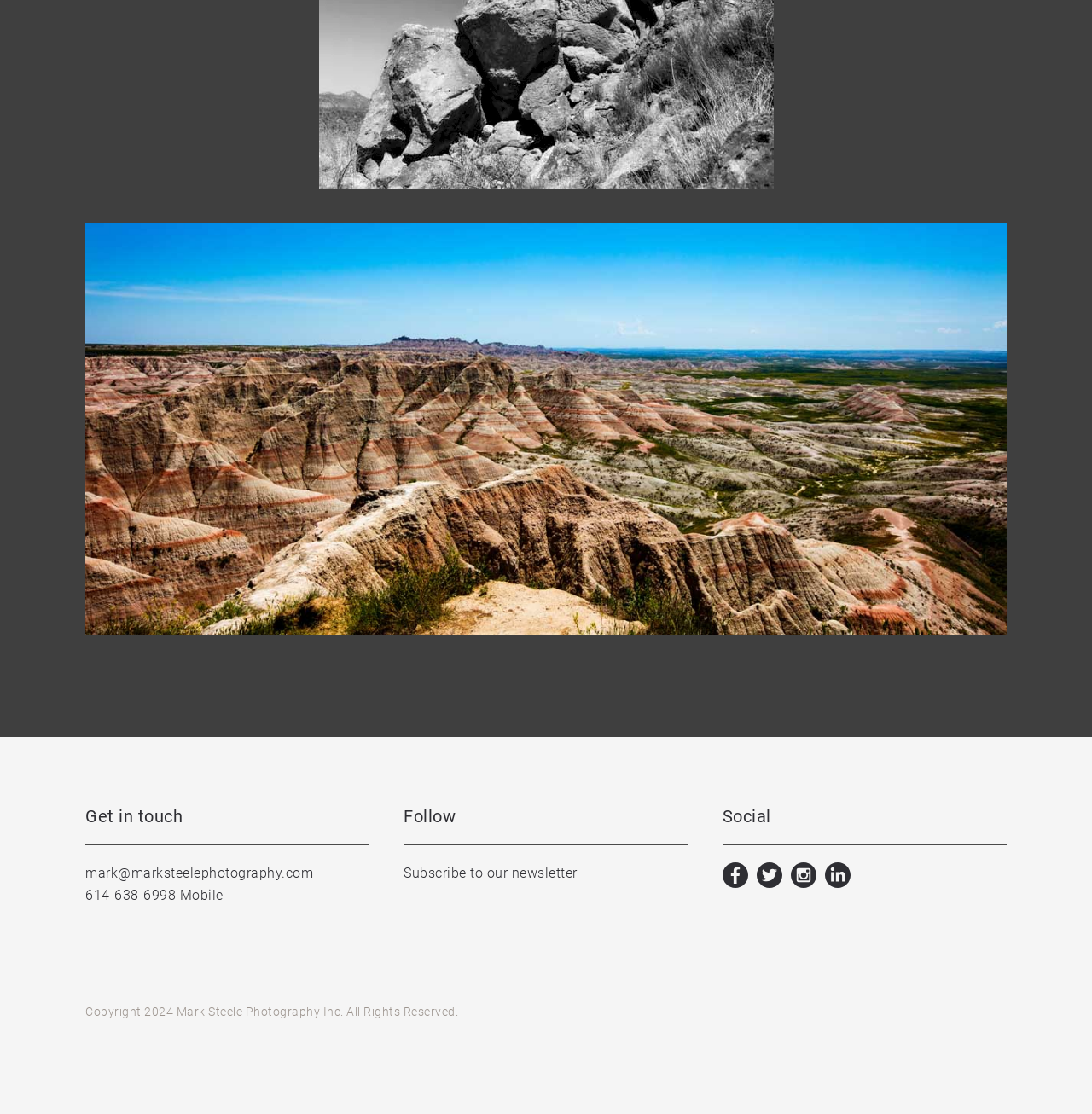Answer the question using only one word or a concise phrase: How can you contact the photographer?

Email or mobile